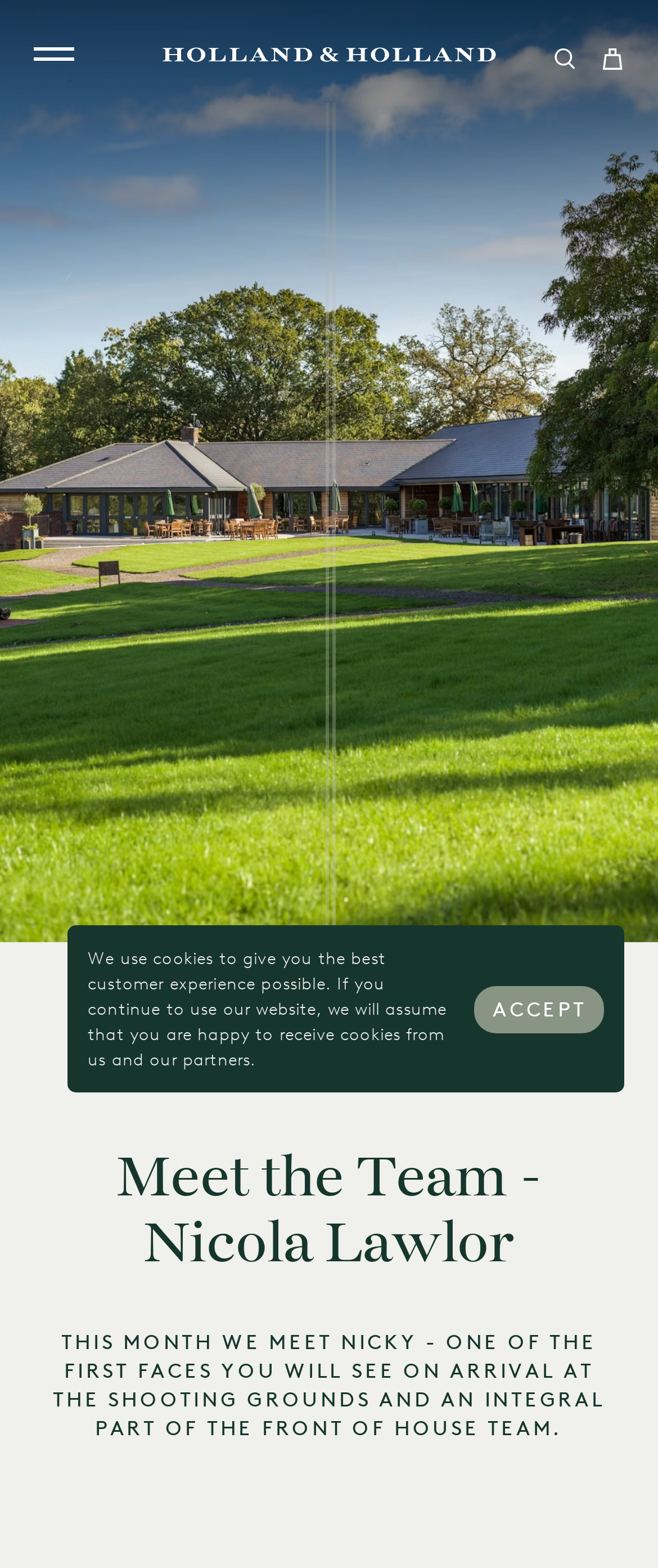Use a single word or phrase to answer the question:
What is the purpose of the person being described?

Front of House team